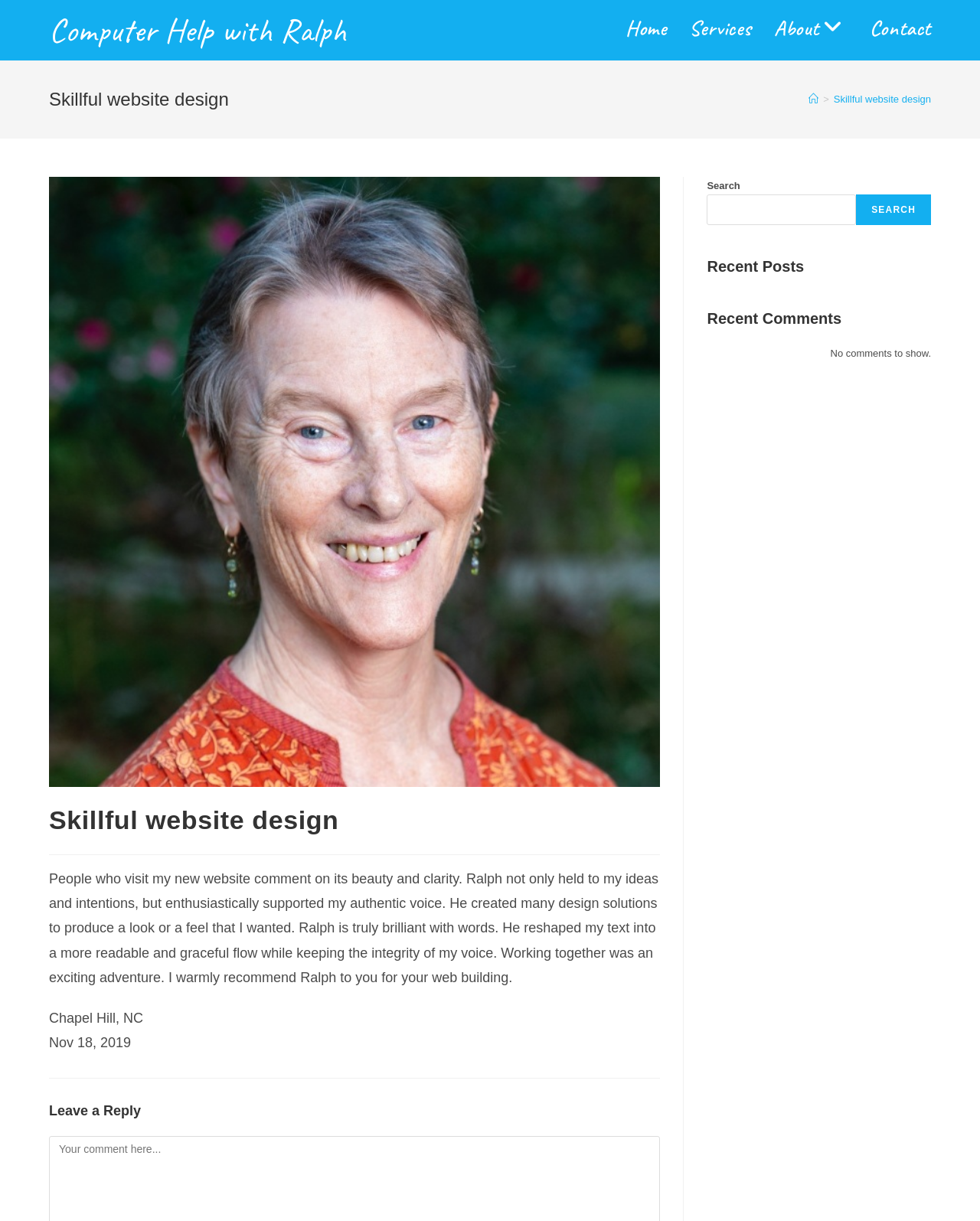Determine the bounding box coordinates of the UI element described below. Use the format (top-left x, top-left y, bottom-right x, bottom-right y) with floating point numbers between 0 and 1: Home

[0.627, 0.0, 0.692, 0.046]